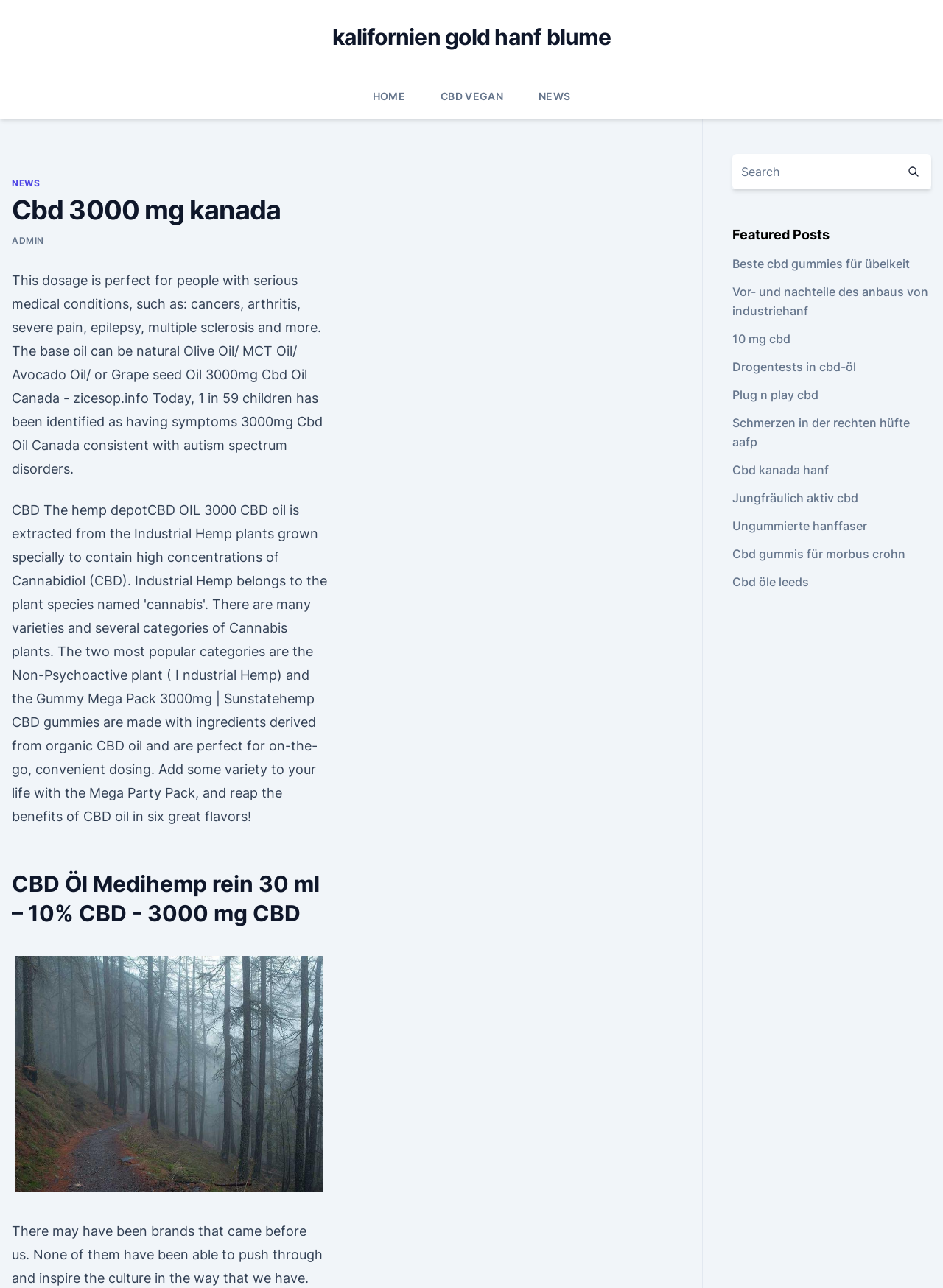Extract the bounding box of the UI element described as: "Disposable tools".

None